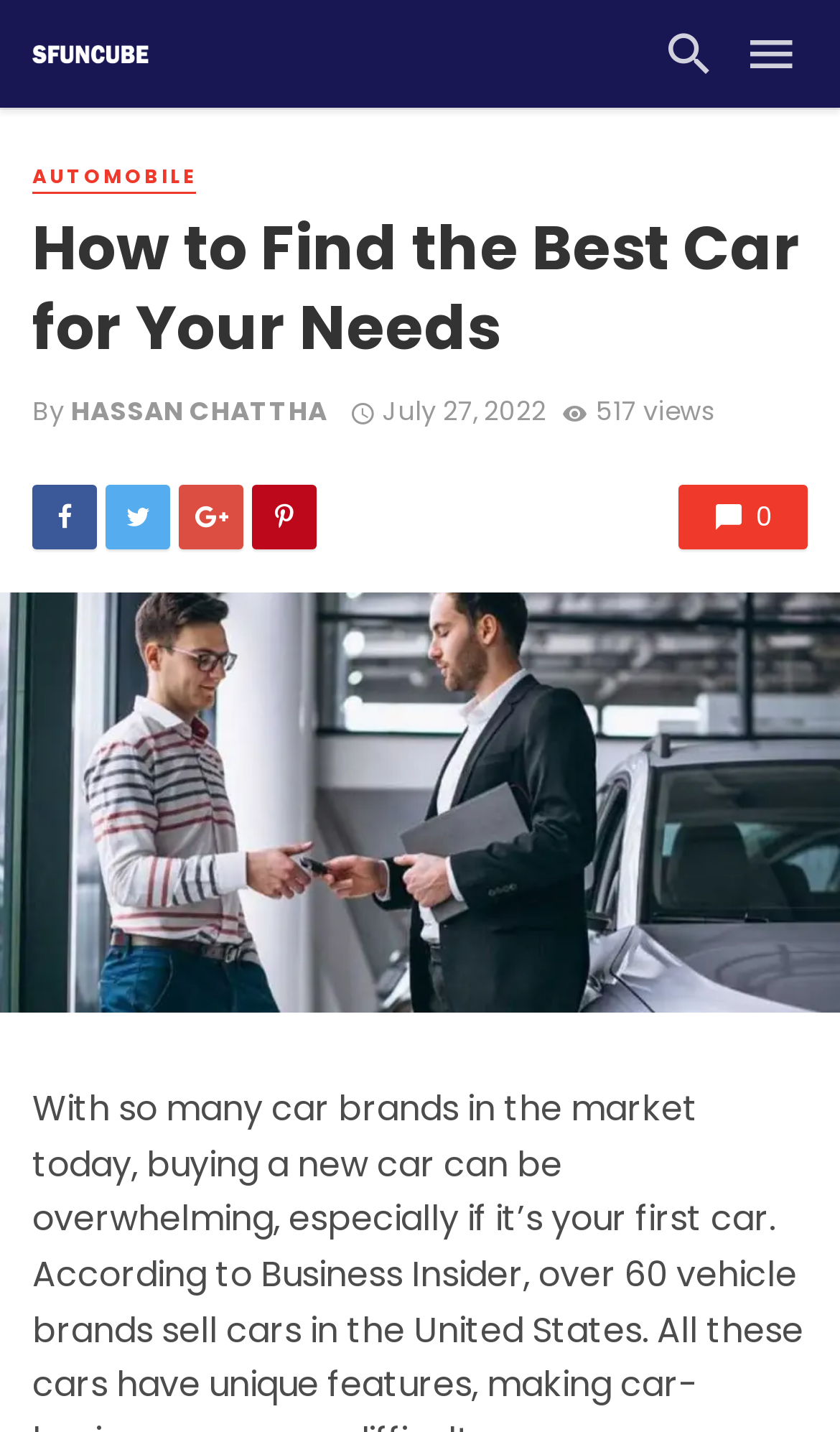Generate the title text from the webpage.

How to Find the Best Car for Your Needs